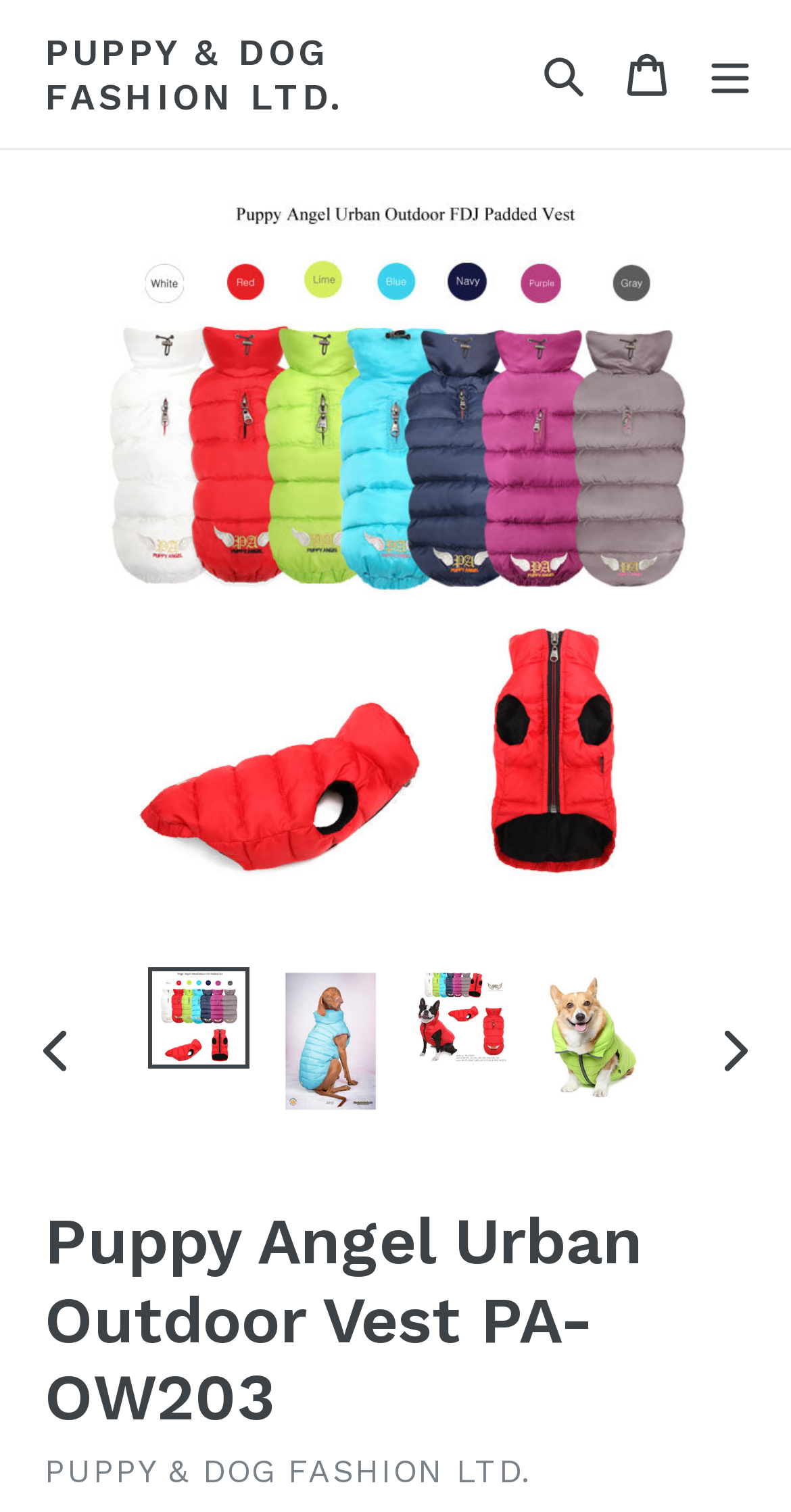Please identify the bounding box coordinates of the clickable element to fulfill the following instruction: "View the cart". The coordinates should be four float numbers between 0 and 1, i.e., [left, top, right, bottom].

[0.772, 0.005, 0.864, 0.093]